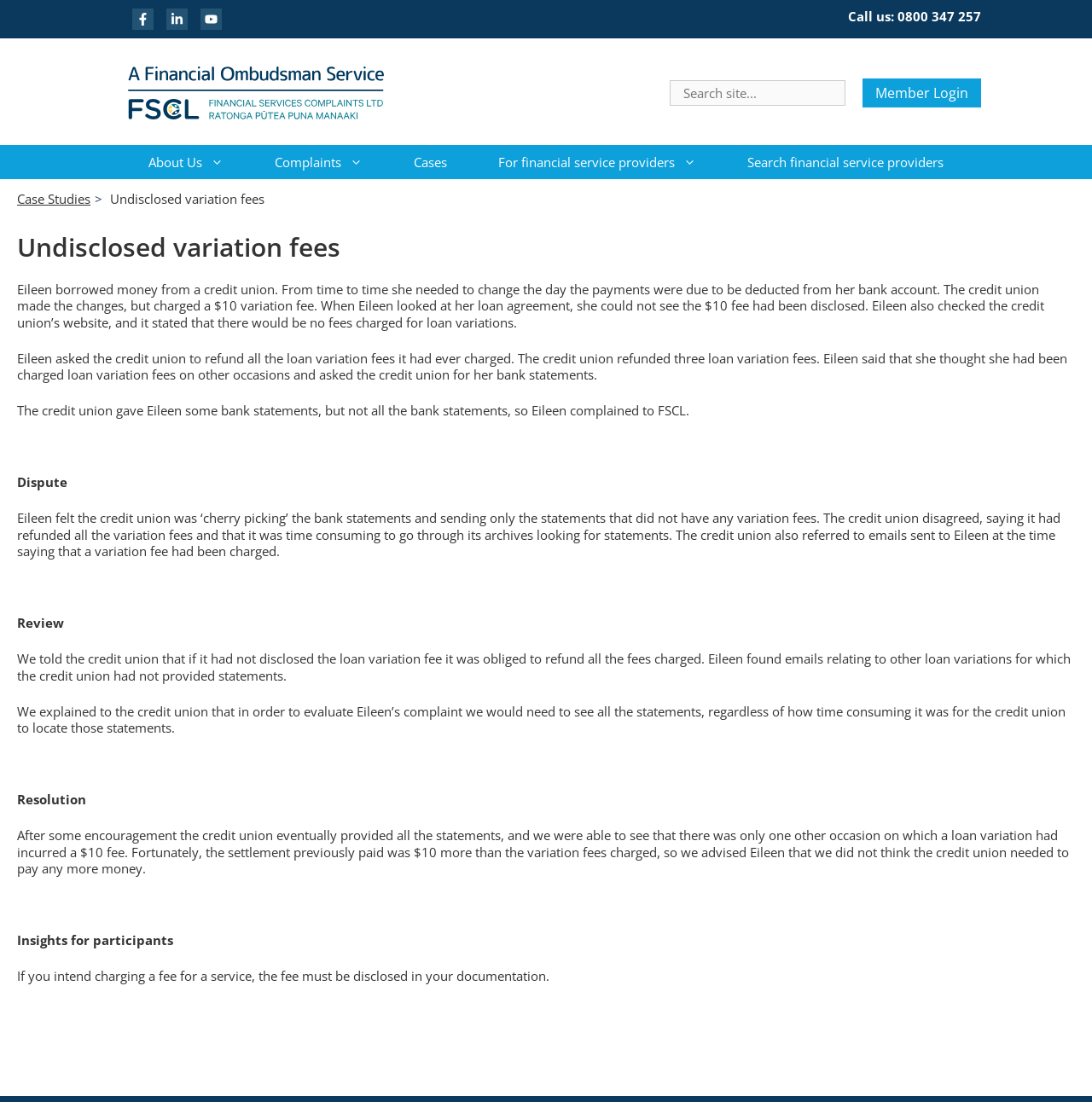Determine the bounding box coordinates for the area that should be clicked to carry out the following instruction: "Read the 'Case Studies' link".

[0.016, 0.173, 0.083, 0.188]